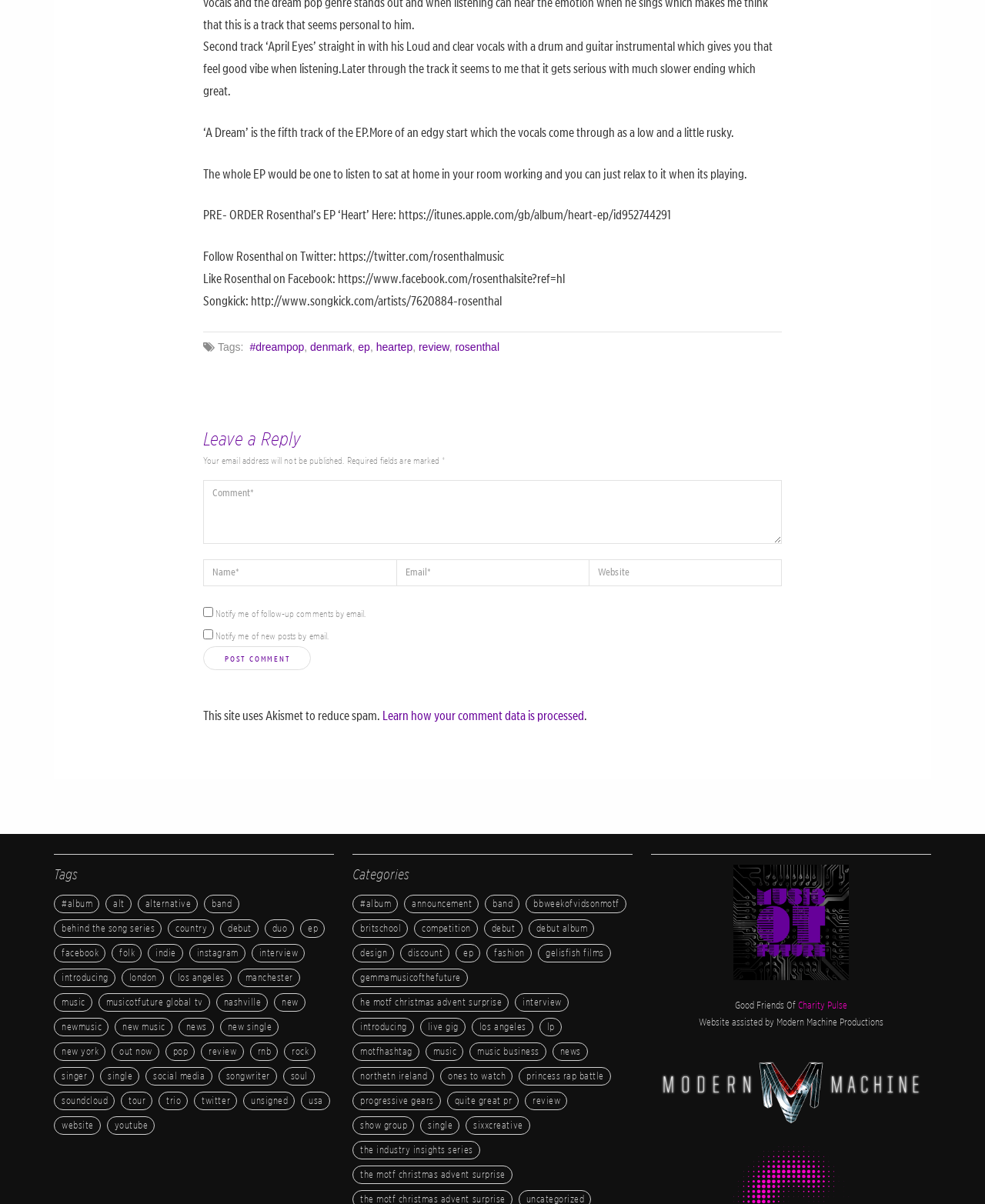What is the purpose of the text box labeled 'Comment*'?
Based on the visual information, provide a detailed and comprehensive answer.

The text box labeled 'Comment*' is a required field, and based on the context, it can be inferred that its purpose is to allow users to leave a comment.